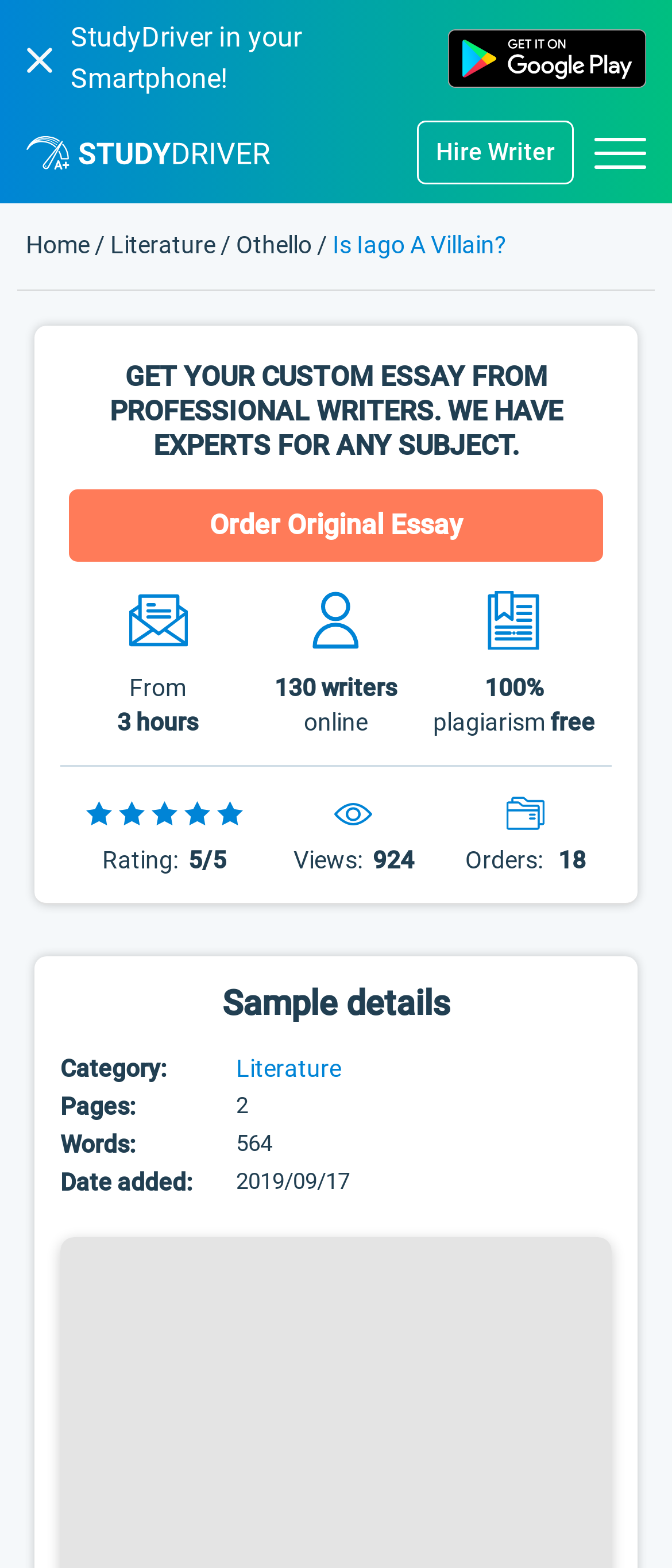Can you extract the headline from the webpage for me?

Is Iago a Villain?